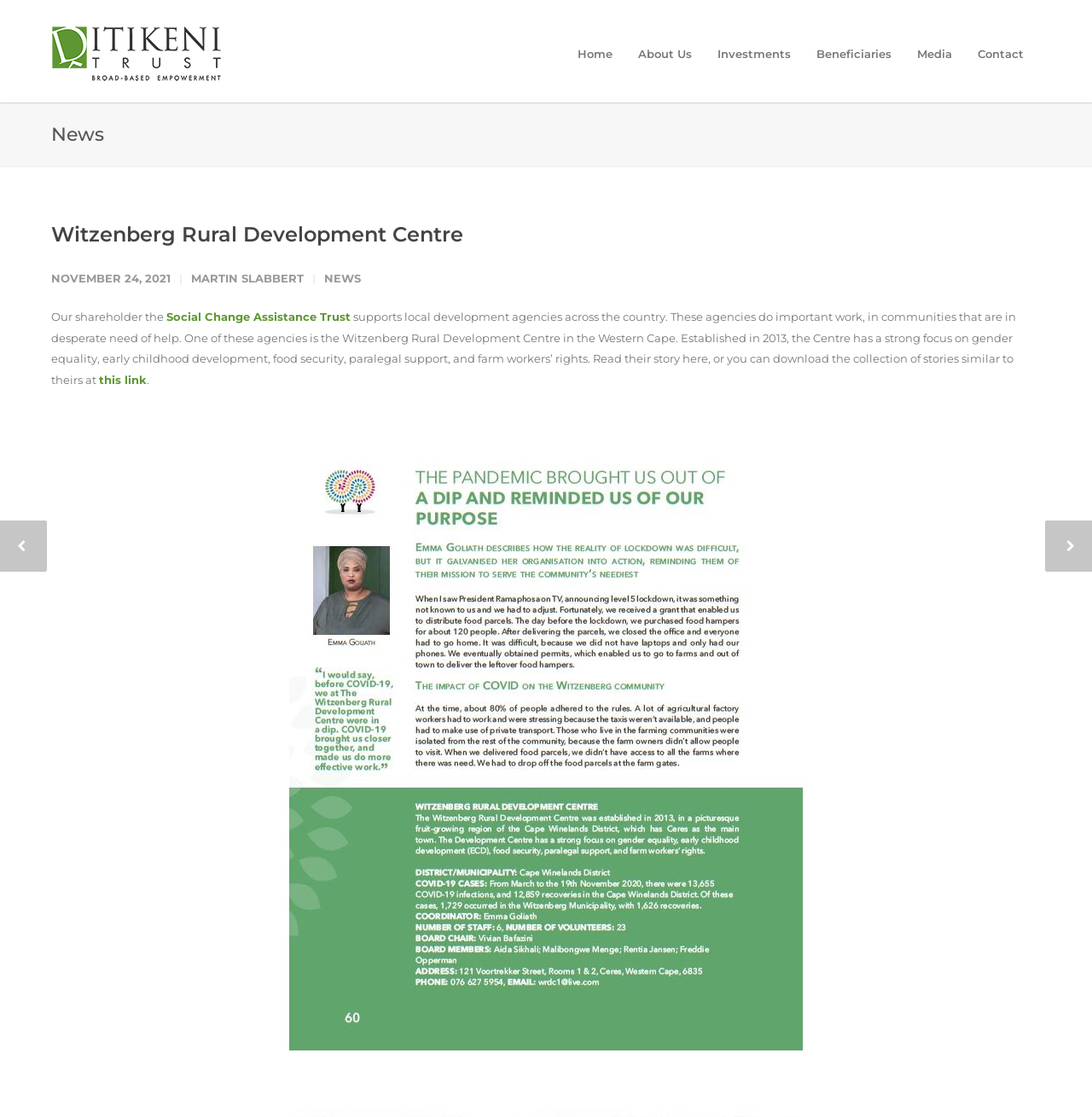What is the name of the shareholder?
Carefully examine the image and provide a detailed answer to the question.

The answer can be found in the paragraph of text that describes the shareholder. The text states 'Our shareholder the Social Change Assistance Trust supports local development agencies across the country.'